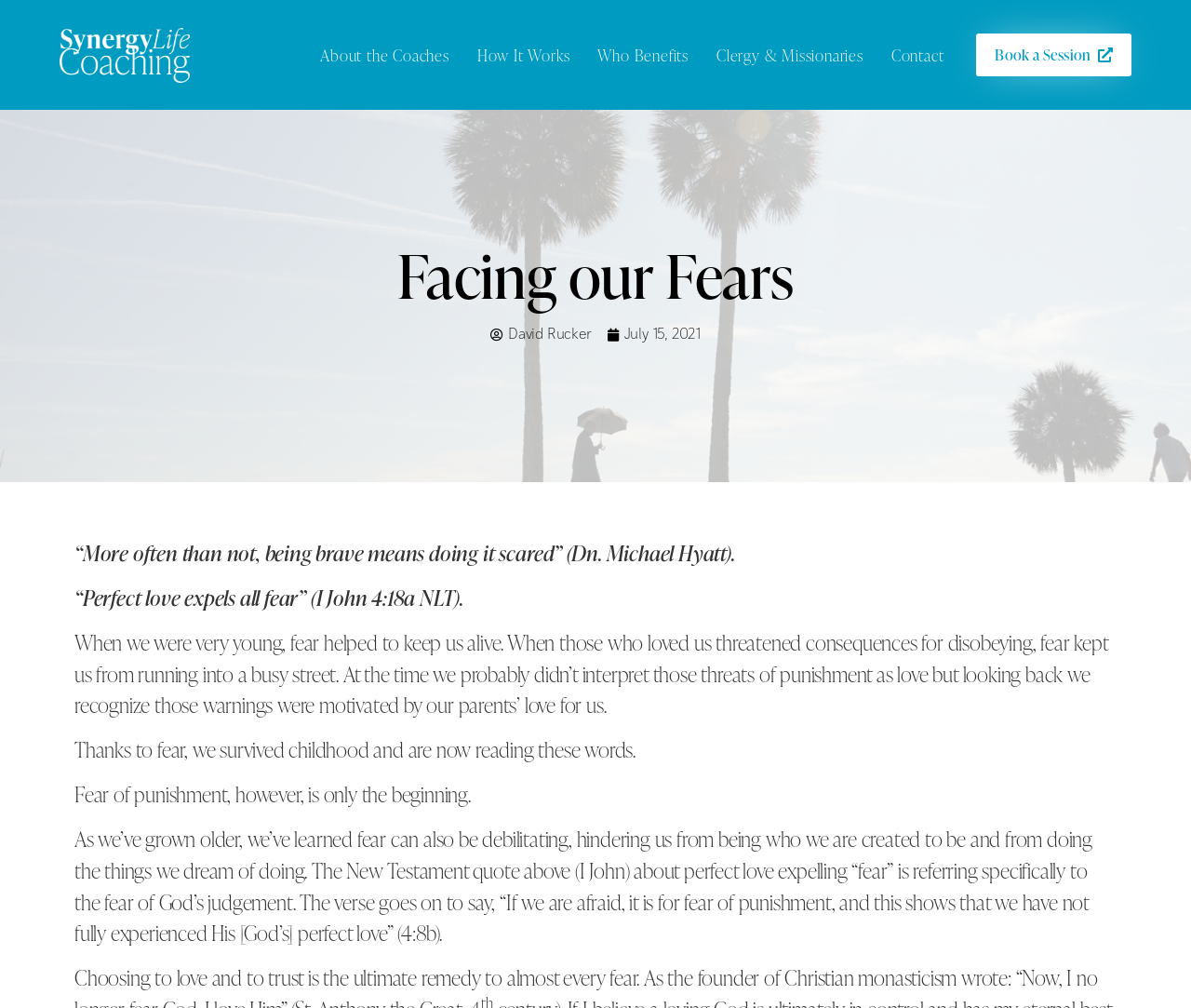Use a single word or phrase to answer this question: 
How many paragraphs are in the article?

5